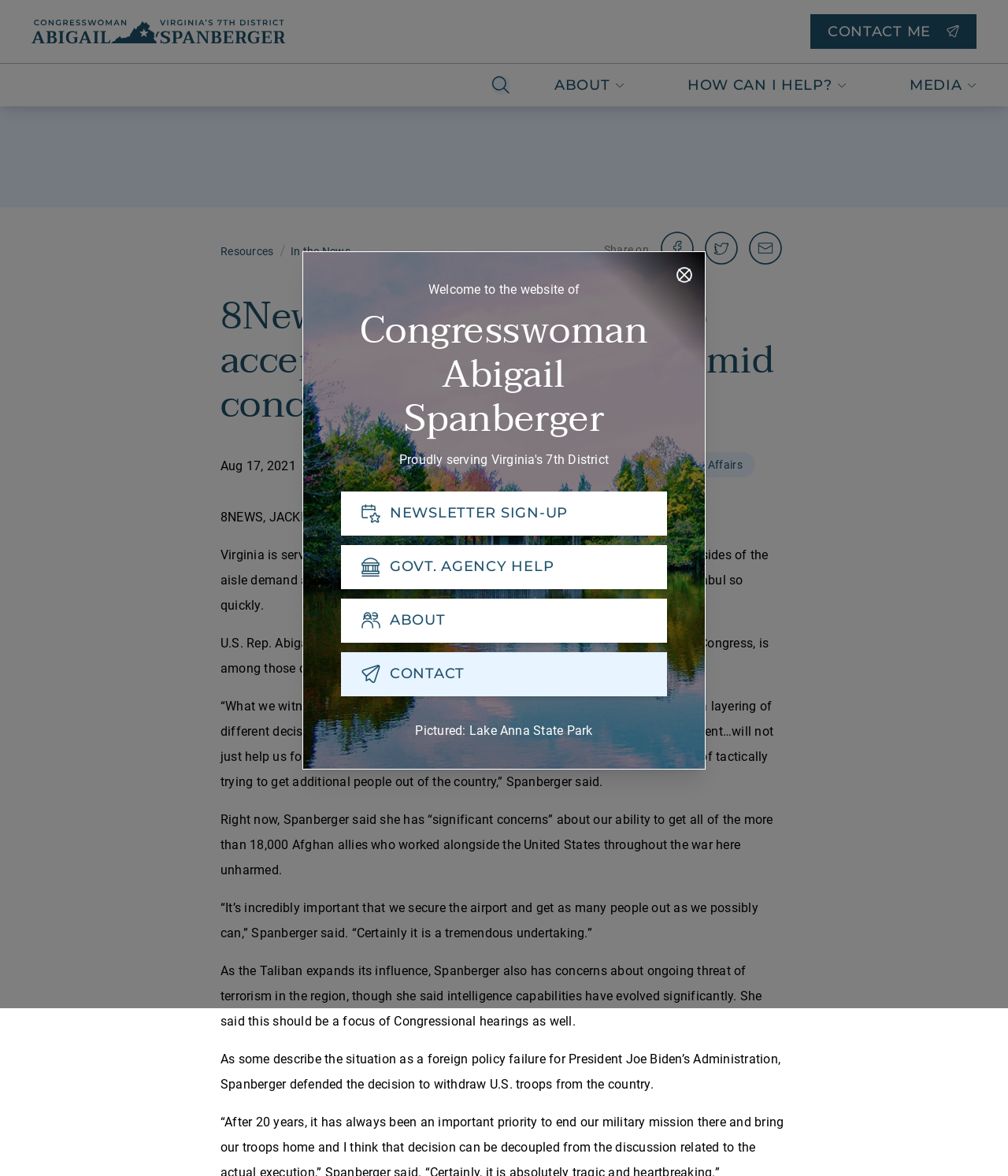Describe all the key features of the webpage in detail.

This webpage appears to be a news article from 8News, specifically about Virginia's role in accepting Afghan allies amid concerns over evacuations. At the top of the page, there is a modal dialog with a close button and a heading that reads "Welcome to the website of Congresswoman Abigail Spanberger." Below this, there are three buttons for newsletter sign-up, government agency help, and about.

On the left side of the page, there is a navigation menu with links to home, contact, and other sections. Above this menu, there is a search button and a horizontal separator line. On the right side of the page, there are buttons for about, how can I help, and media.

The main content of the page is an article with a heading that reads "8News: Virginia prepared to accept more Afghan allies amid concerns over evacuations." The article is dated August 17, 2021, and features a series of paragraphs discussing the situation in Afghanistan and the role of U.S. Rep. Abigail Spanberger, a former CIA operative. The article quotes Spanberger as calling for hearings on Capitol Hill to understand the events leading up to the Taliban's takeover of Kabul.

Throughout the article, there are links to related topics such as "In the News," "Local Issues," and "National Defense & Foreign Affairs." There are also social media sharing buttons at the bottom of the page.